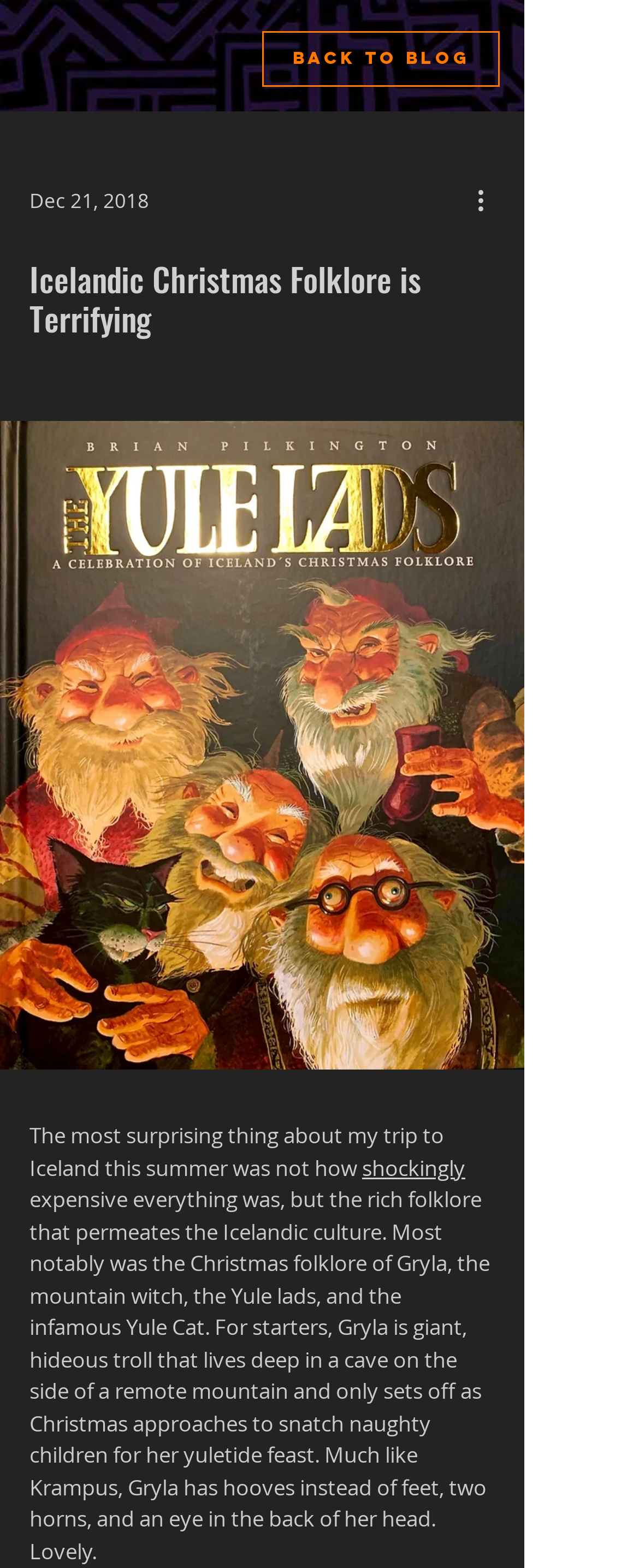What is the date of the blog post?
Based on the image, provide your answer in one word or phrase.

Dec 21, 2018